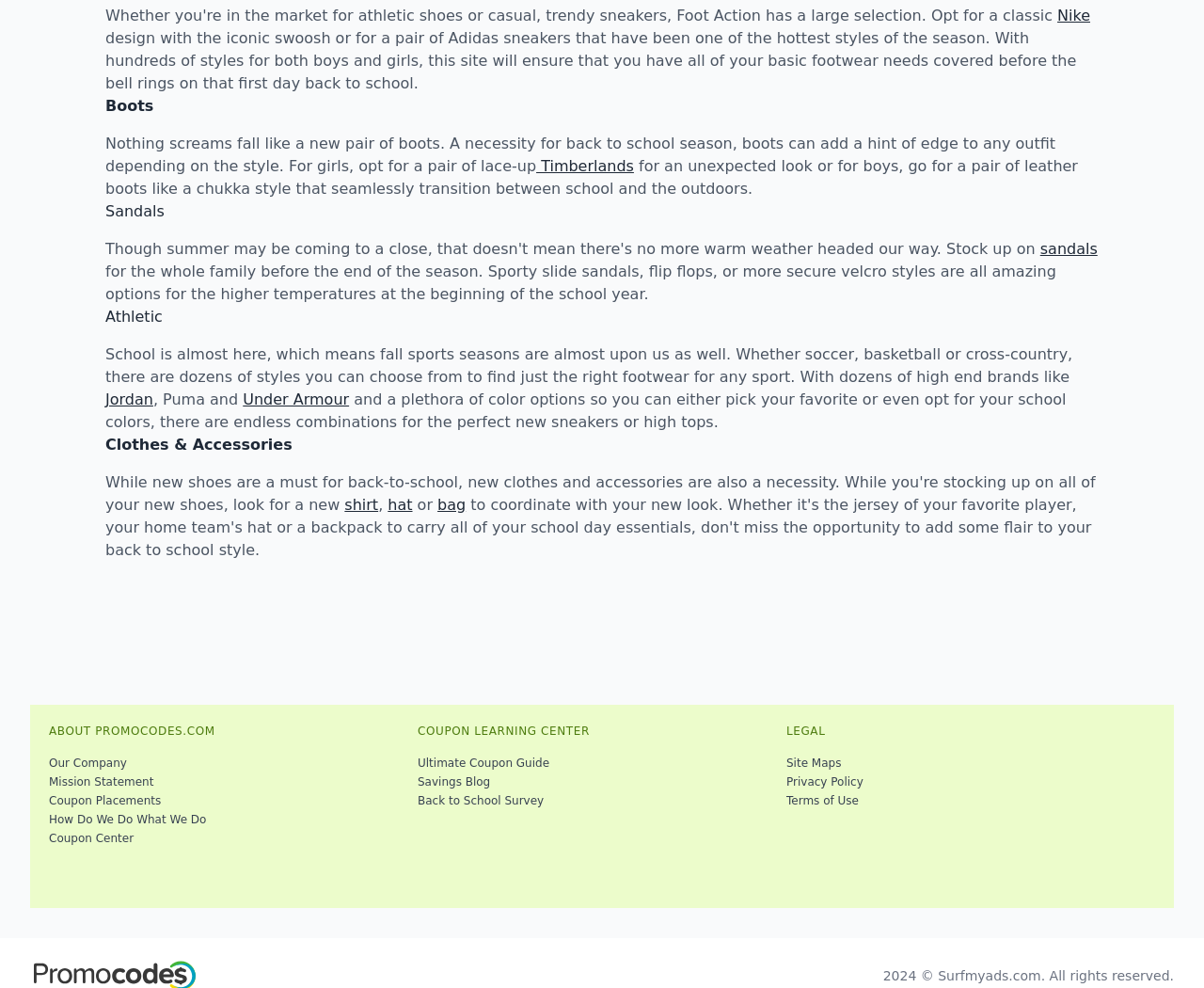Ascertain the bounding box coordinates for the UI element detailed here: "Coupon Placements". The coordinates should be provided as [left, top, right, bottom] with each value being a float between 0 and 1.

[0.041, 0.801, 0.341, 0.82]